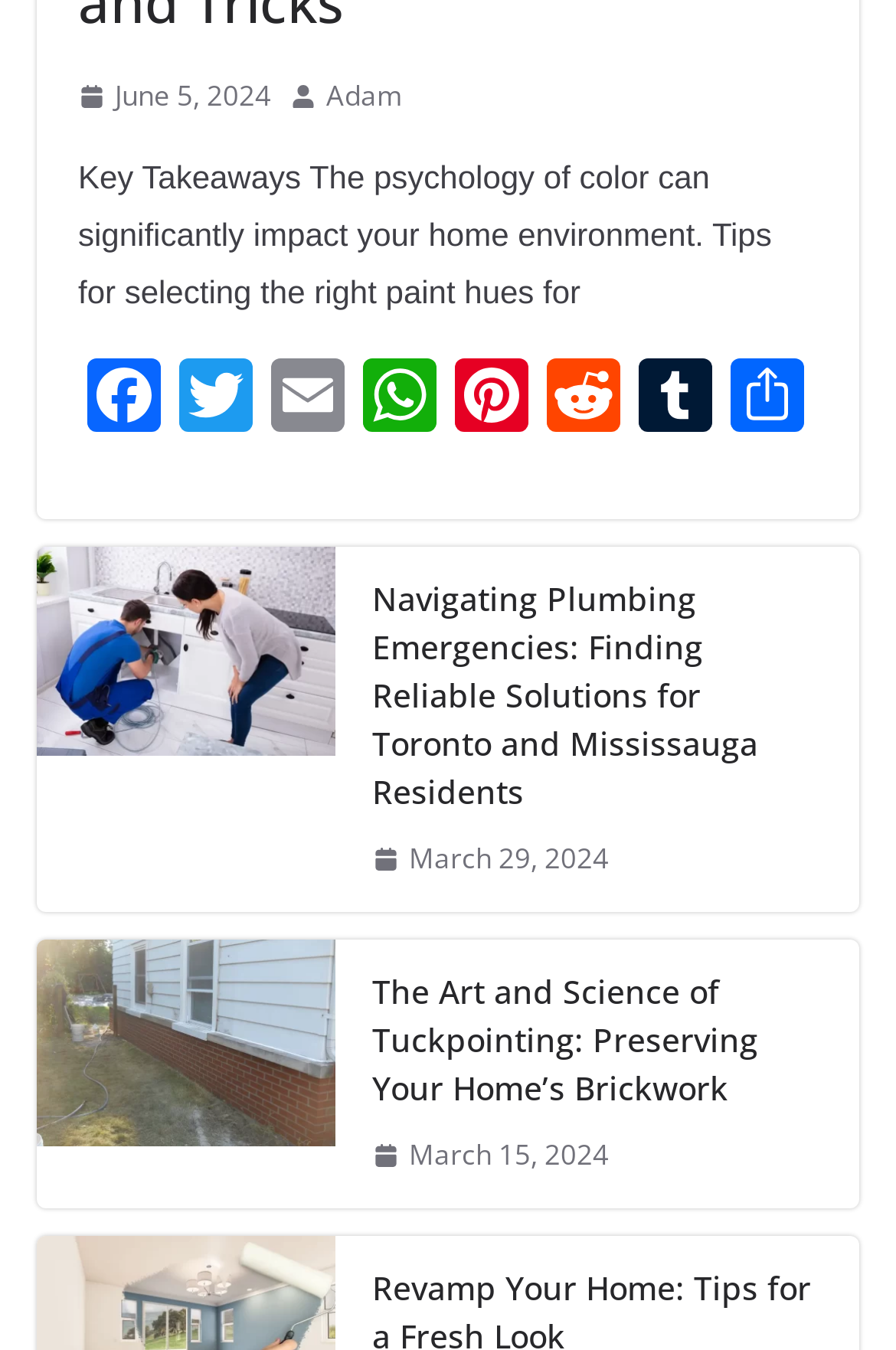Please determine the bounding box coordinates of the section I need to click to accomplish this instruction: "Click on the link to read about Navigating Plumbing Emergencies".

[0.415, 0.426, 0.918, 0.605]